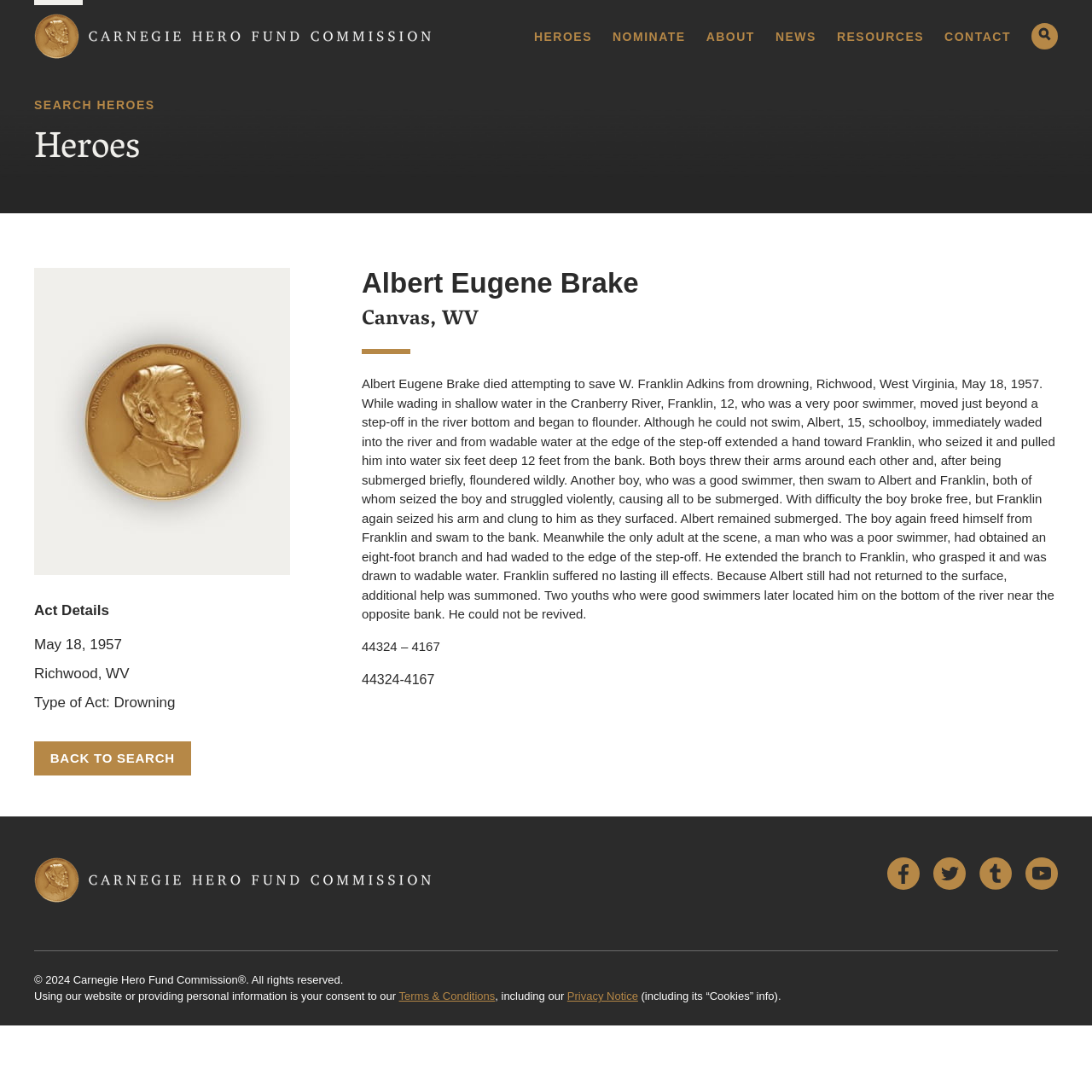Please find the bounding box coordinates of the element's region to be clicked to carry out this instruction: "Search for heroes".

[0.031, 0.09, 0.142, 0.103]